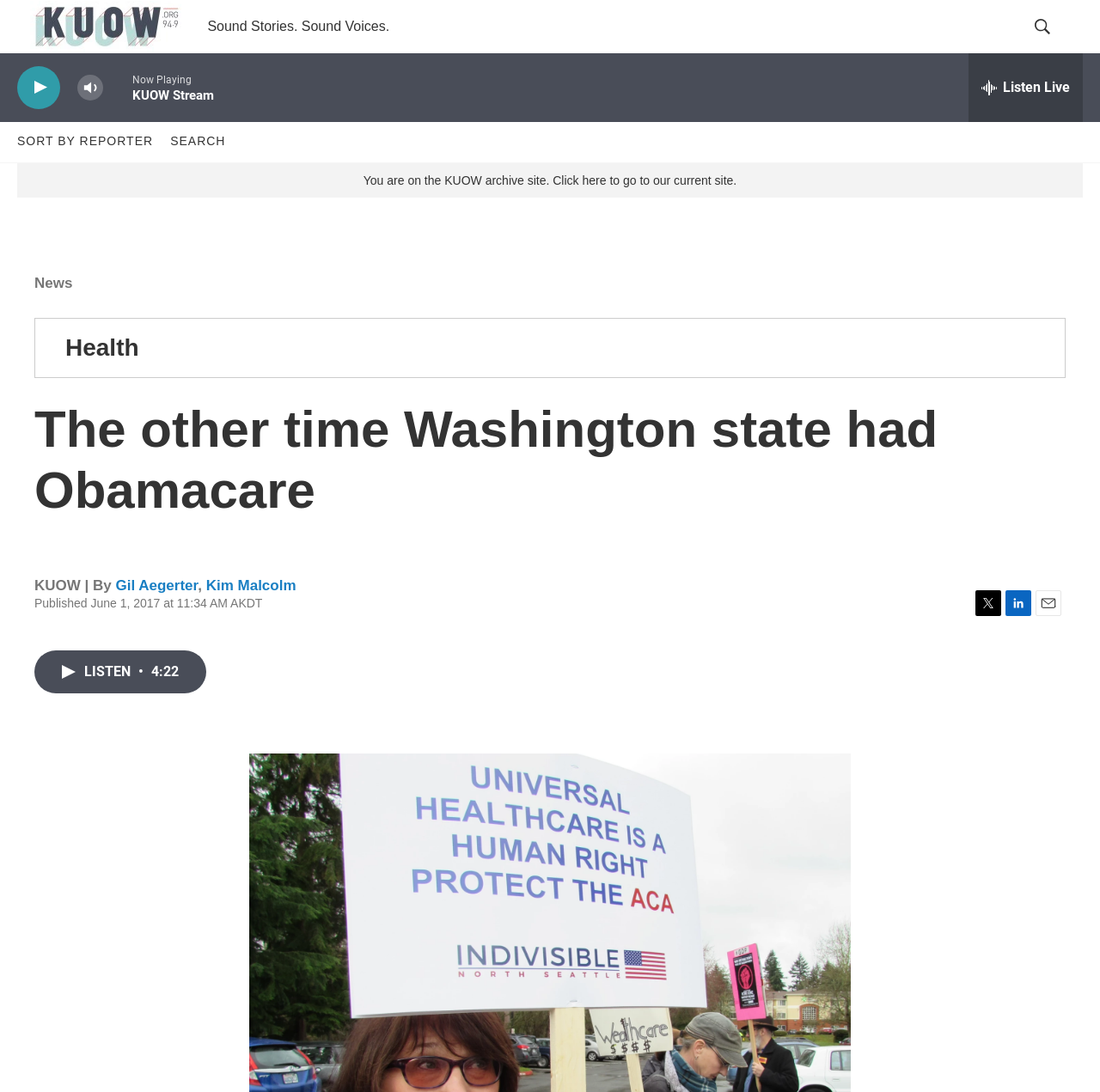Locate and extract the headline of this webpage.

The other time Washington state had Obamacare